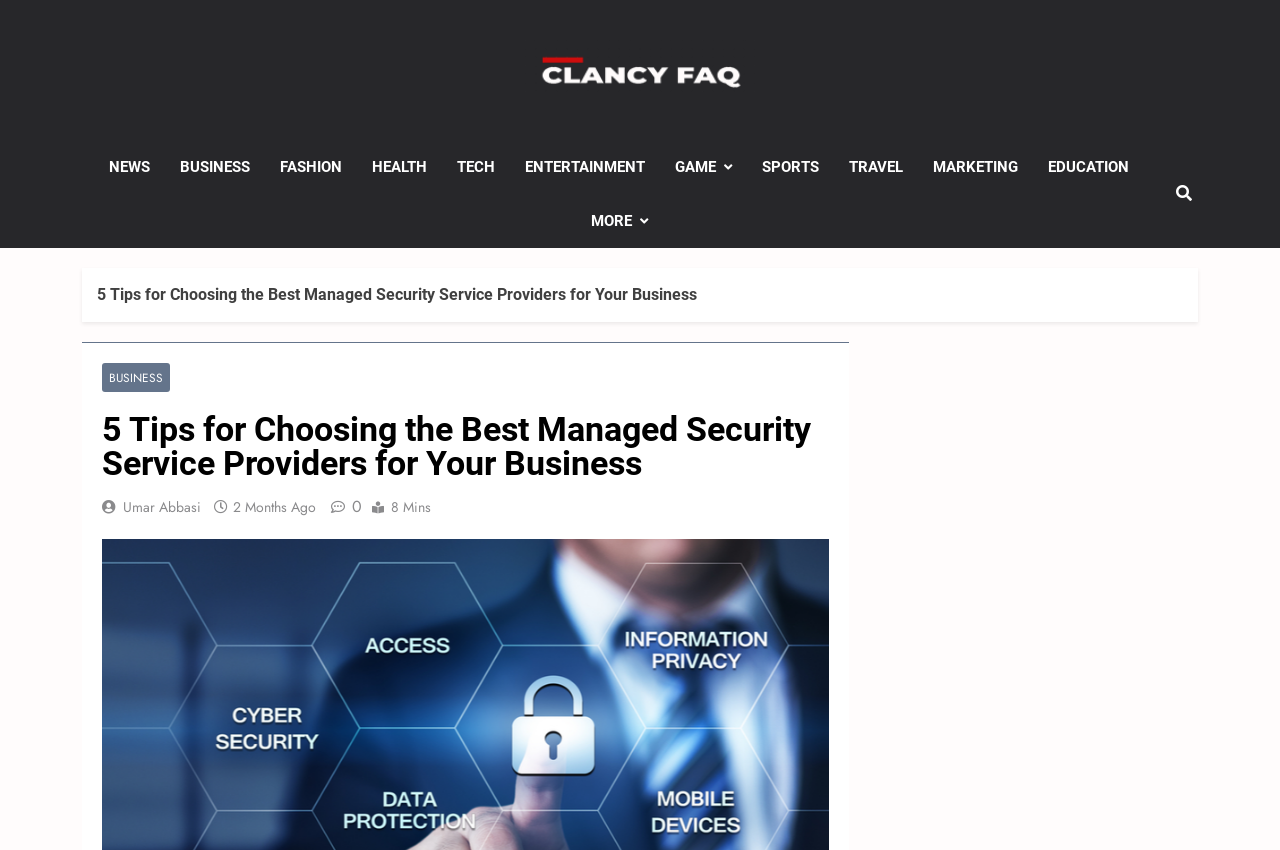Based on the description "© 2021 Spannerheads.com |", find the bounding box of the specified UI element.

None